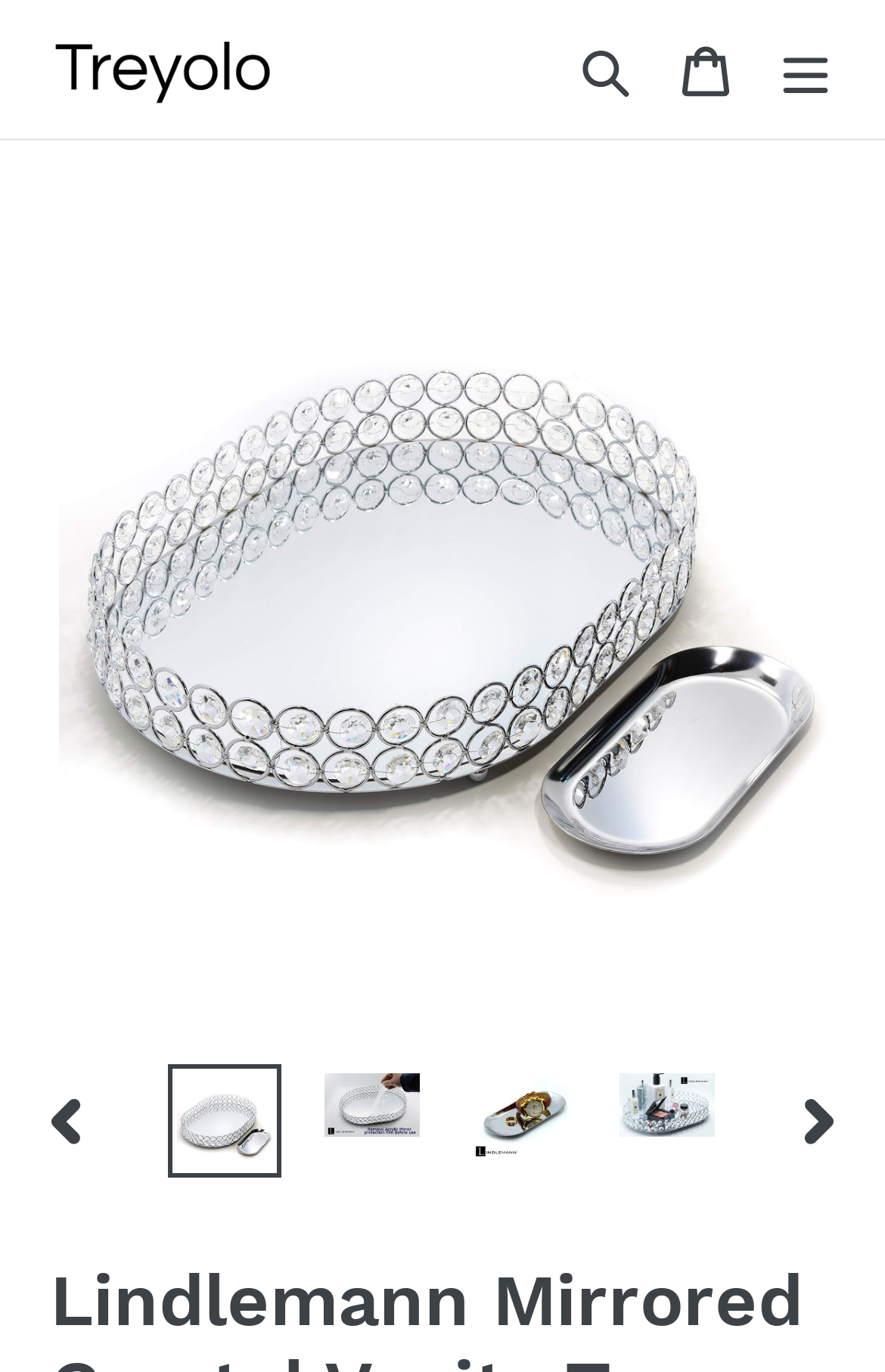From the element description Next slide, predict the bounding box coordinates of the UI element. The coordinates must be specified in the format (top-left x, top-left y, bottom-right x, bottom-right y) and should be within the 0 to 1 range.

[0.862, 0.786, 0.99, 0.848]